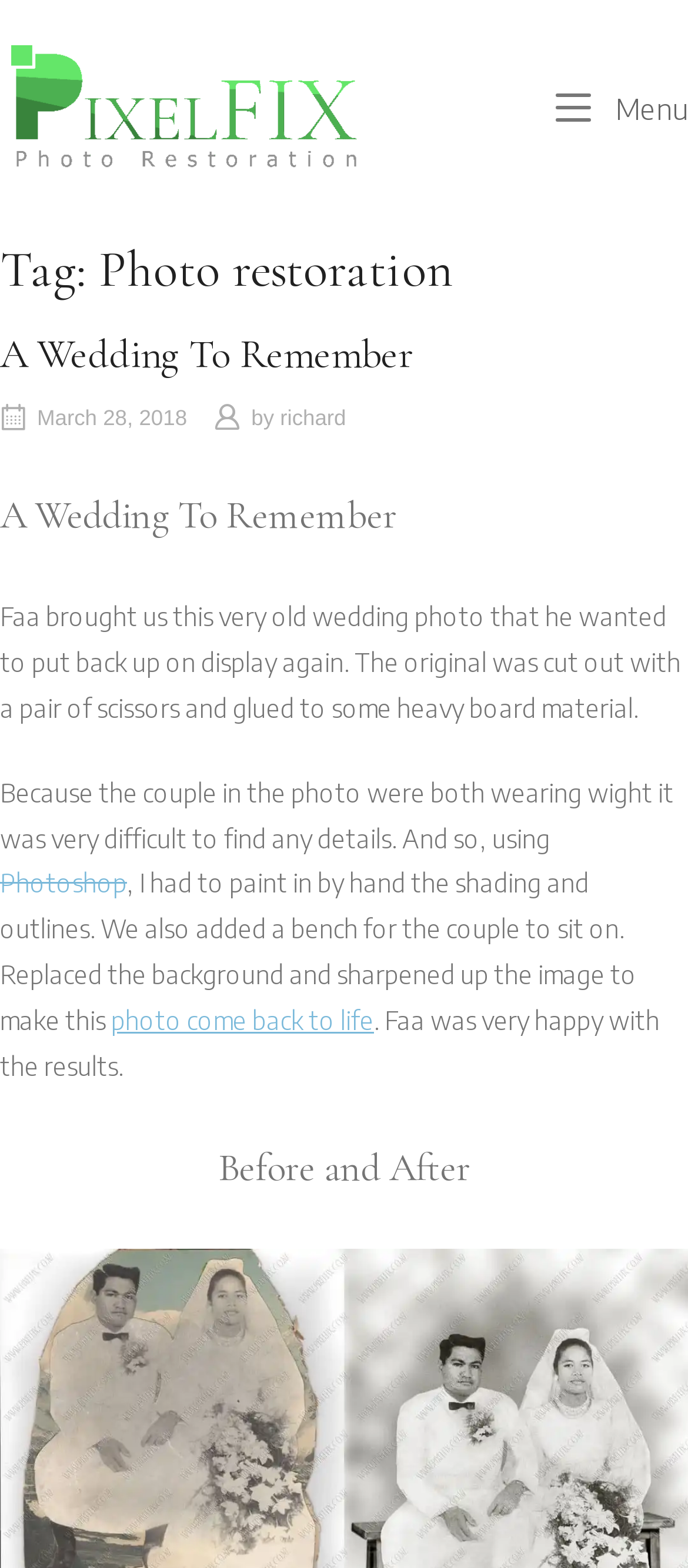Respond to the following question with a brief word or phrase:
What is the title of the blog post?

A Wedding To Remember